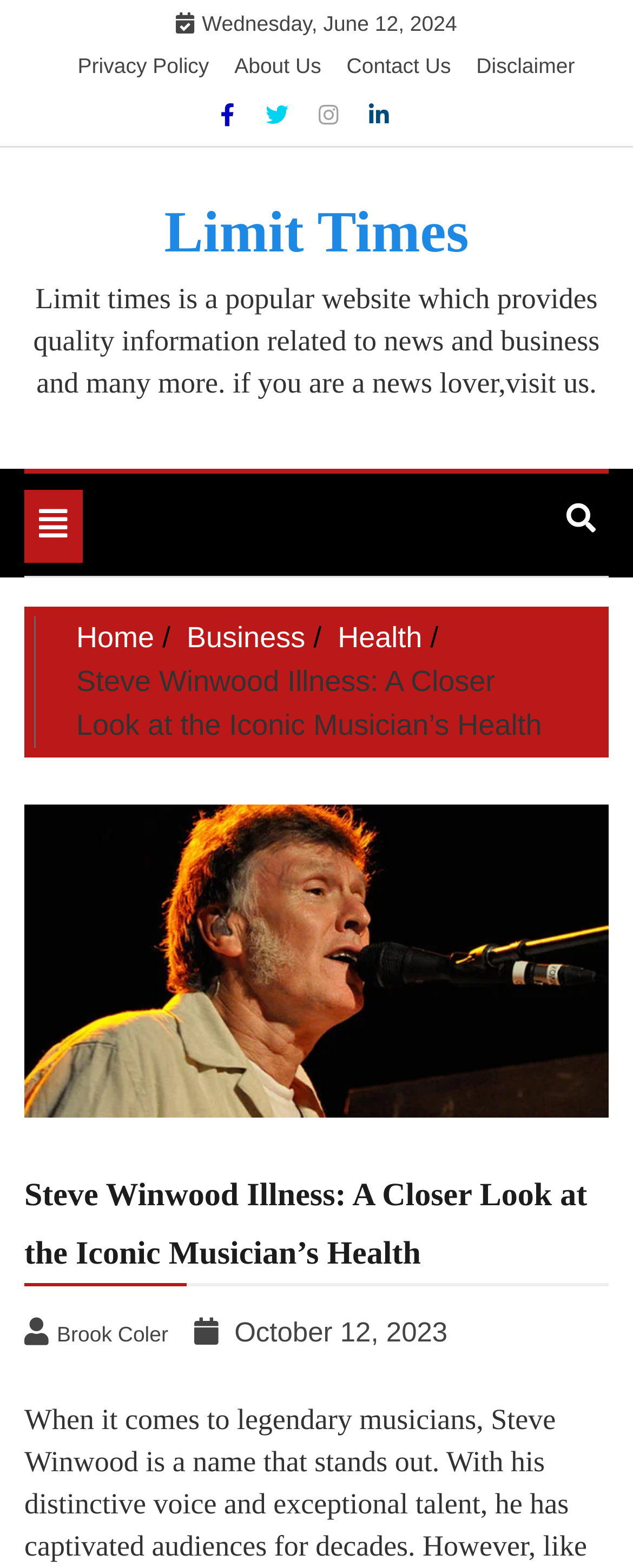What is the date of the article?
Look at the image and respond with a one-word or short phrase answer.

Wednesday, June 12, 2024